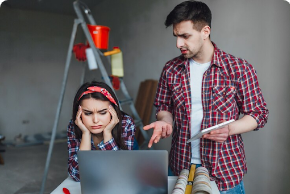What is the man trying to do?
Could you give a comprehensive explanation in response to this question?

The caption states that the man is gesturing animatedly while discussing something on the laptop screen, and his expression suggests that he is trying to explain or persuade the woman regarding a project, possibly related to home improvement or renovation.